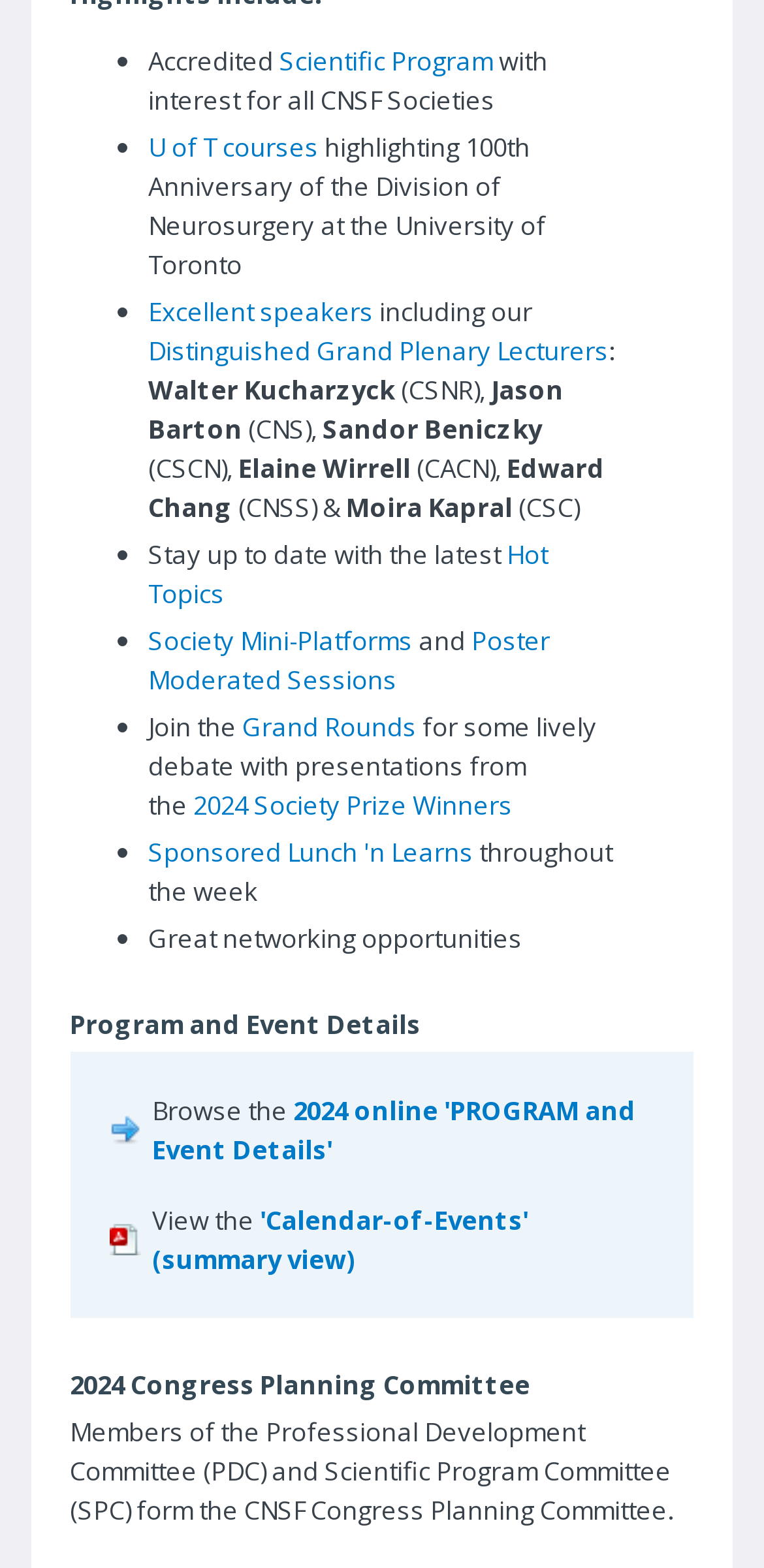Please determine the bounding box coordinates for the element that should be clicked to follow these instructions: "Browse 'EDUCATION'".

[0.051, 0.057, 0.949, 0.107]